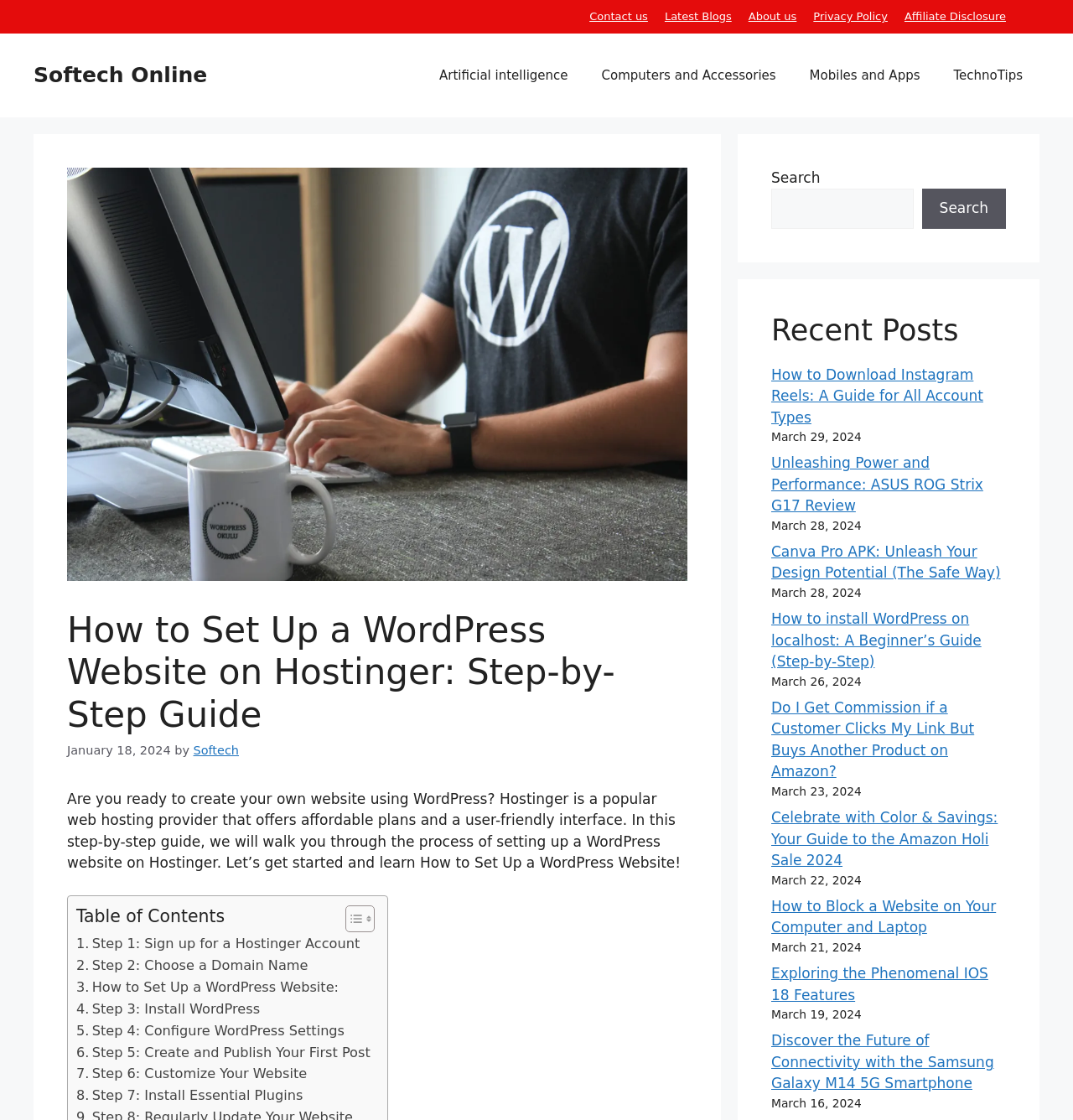Please specify the bounding box coordinates of the clickable region necessary for completing the following instruction: "Search for something". The coordinates must consist of four float numbers between 0 and 1, i.e., [left, top, right, bottom].

[0.719, 0.168, 0.851, 0.204]